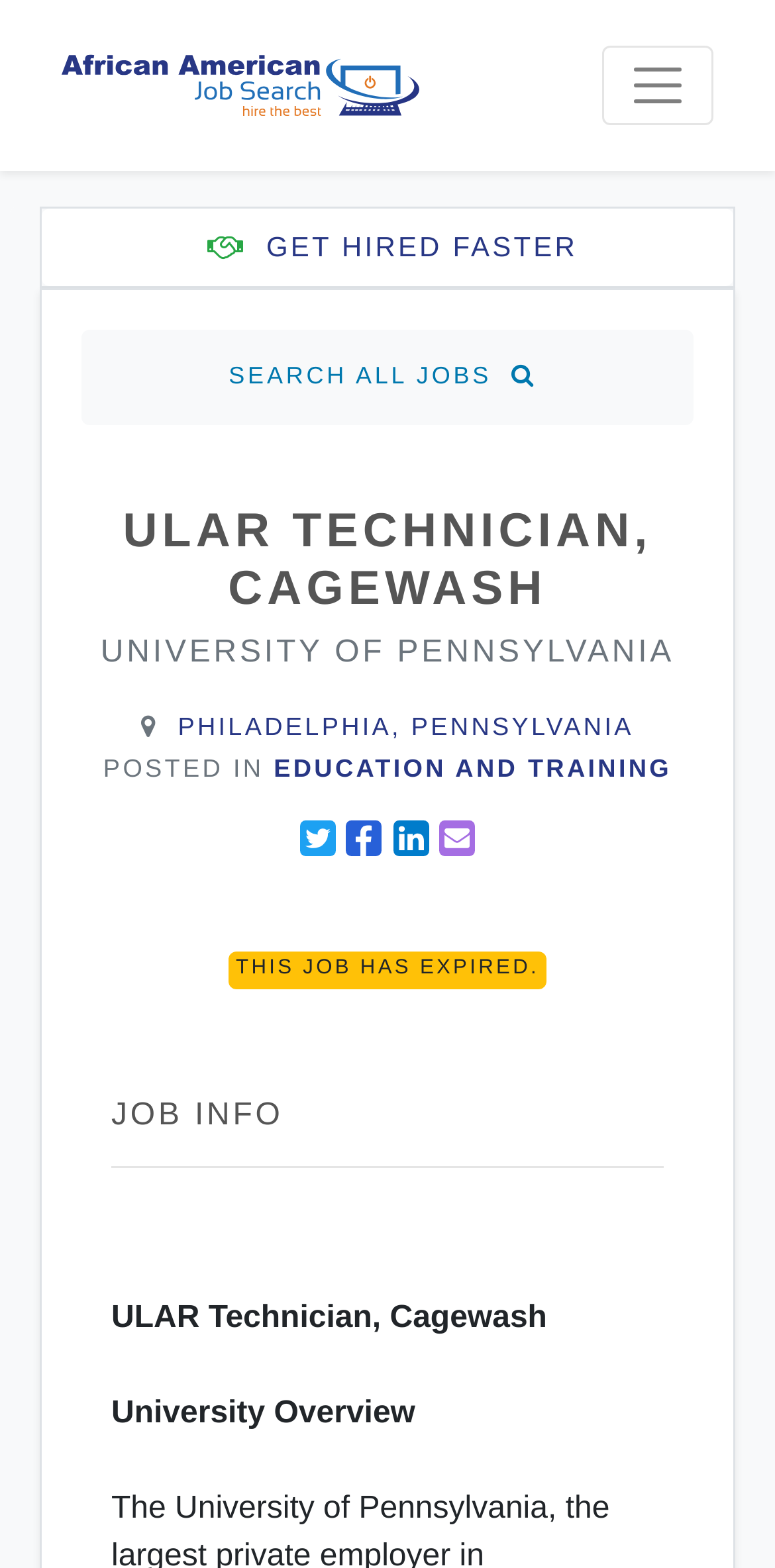Find the bounding box coordinates of the element's region that should be clicked in order to follow the given instruction: "Share to Twitter". The coordinates should consist of four float numbers between 0 and 1, i.e., [left, top, right, bottom].

[0.387, 0.523, 0.433, 0.546]